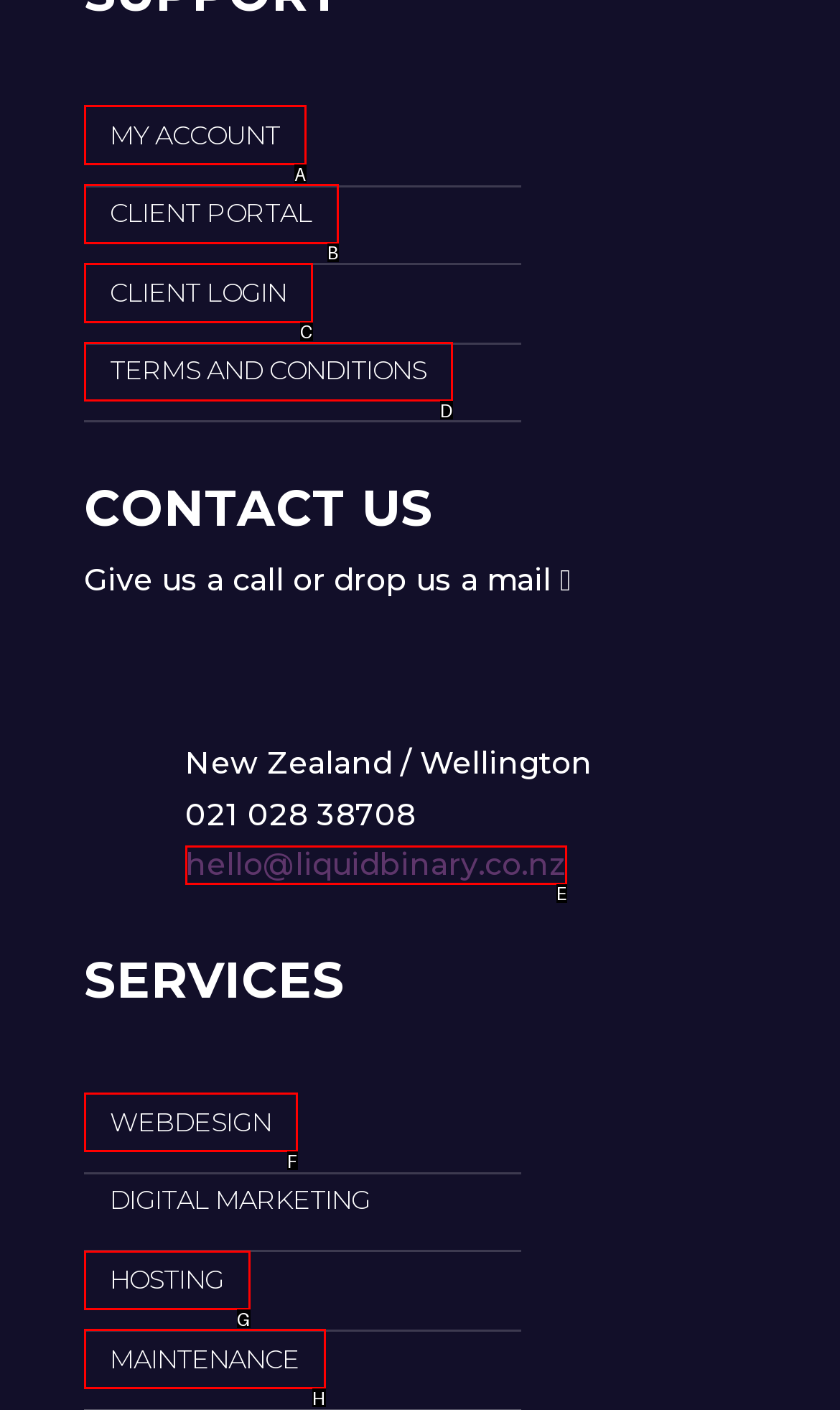Identify which lettered option to click to carry out the task: view web design services. Provide the letter as your answer.

F